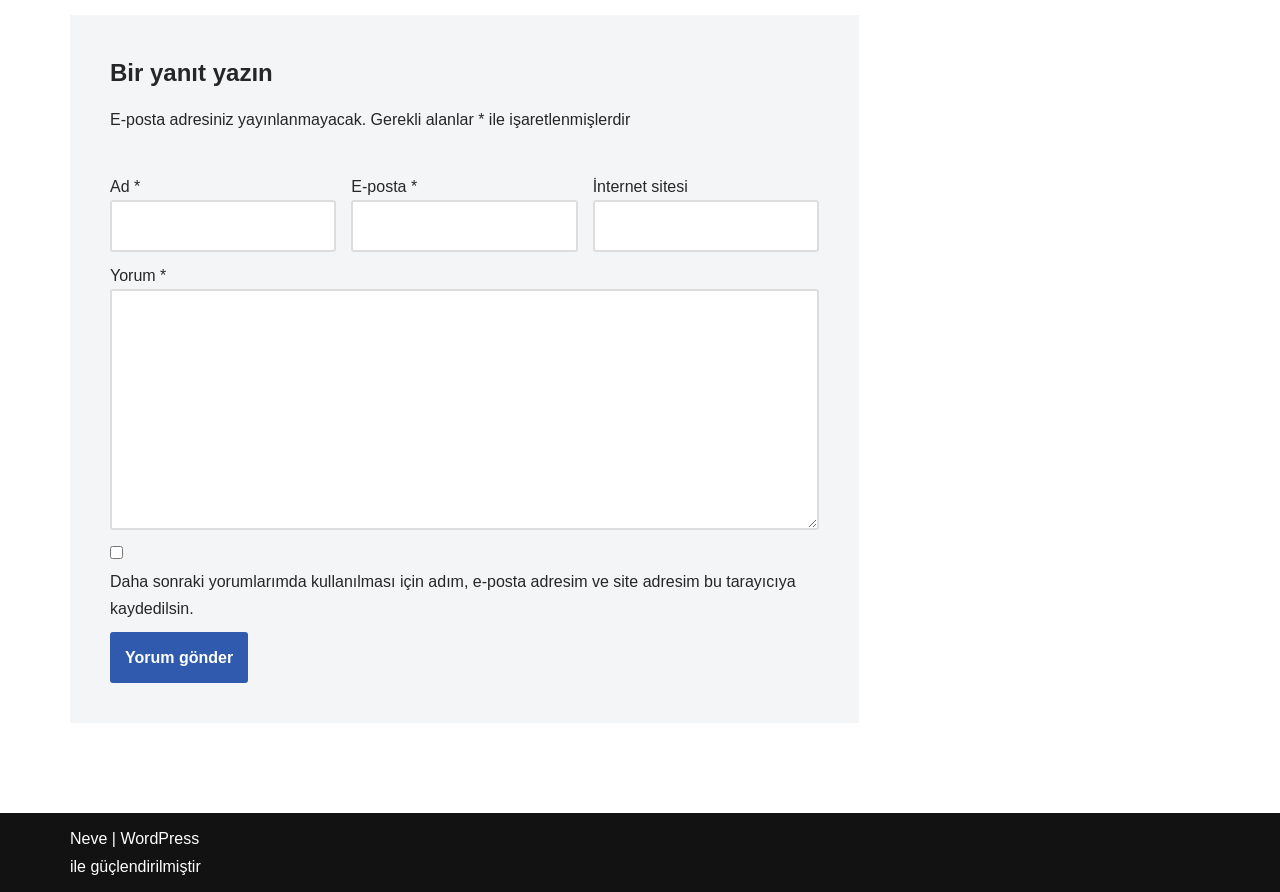What is the purpose of the checkbox?
Respond to the question with a single word or phrase according to the image.

Save comment data